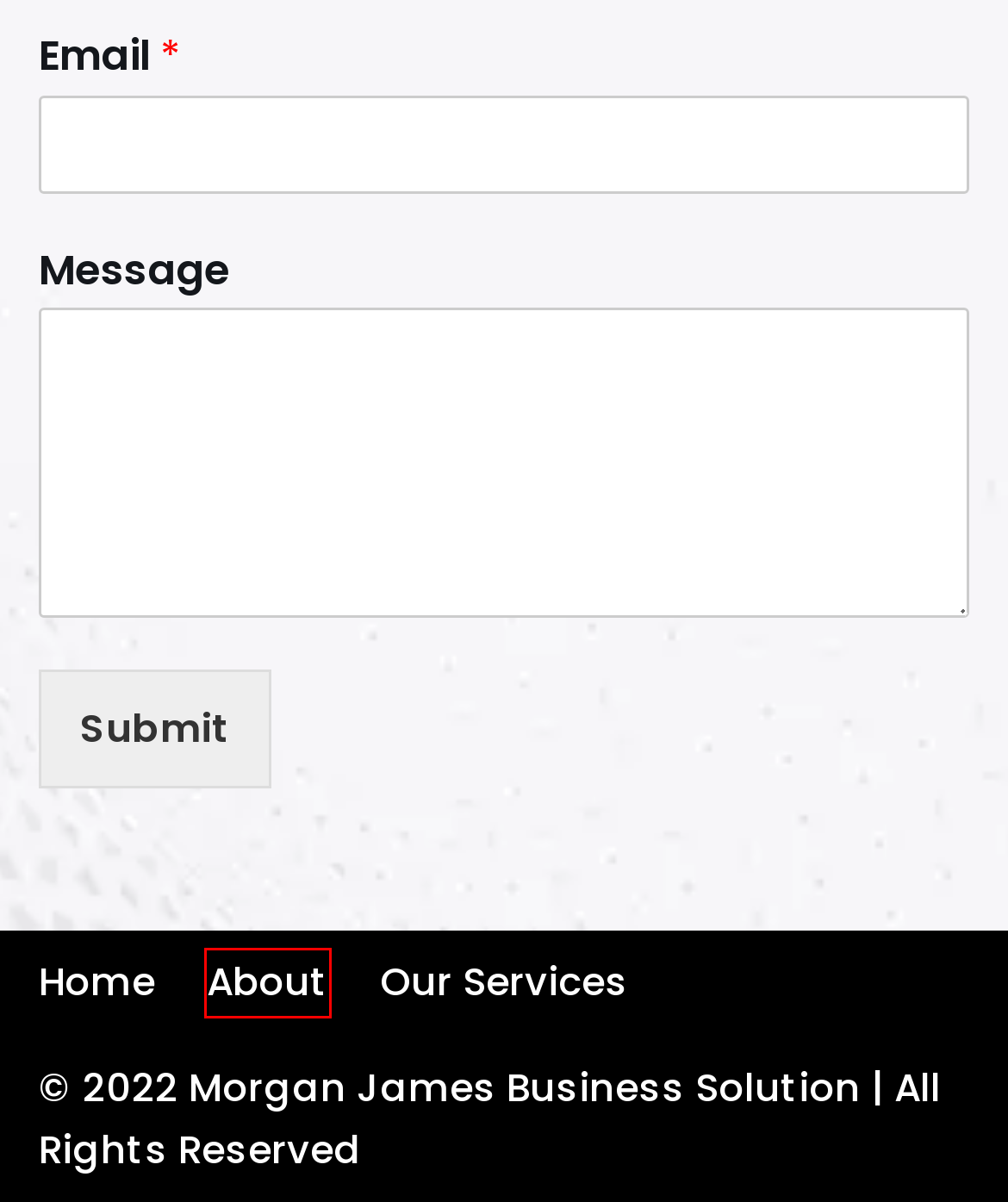You are given a webpage screenshot where a red bounding box highlights an element. Determine the most fitting webpage description for the new page that loads after clicking the element within the red bounding box. Here are the candidates:
A. Blog Tool, Publishing Platform, and CMS – WordPress.org
B. The Top 10 Facts About Vietnamese Brides -
C. Mostbet Casino en México ᐆ Obtener 6000 MXN + 250 FS And The Chuck Norris Effect -
D. Home -
E. Tоп матч Is Your Worst Enemy. 10 Ways To Defeat It -
F. MorganJames -
G. About -
H. Acelere su paginas de apuestas deportivas -

G